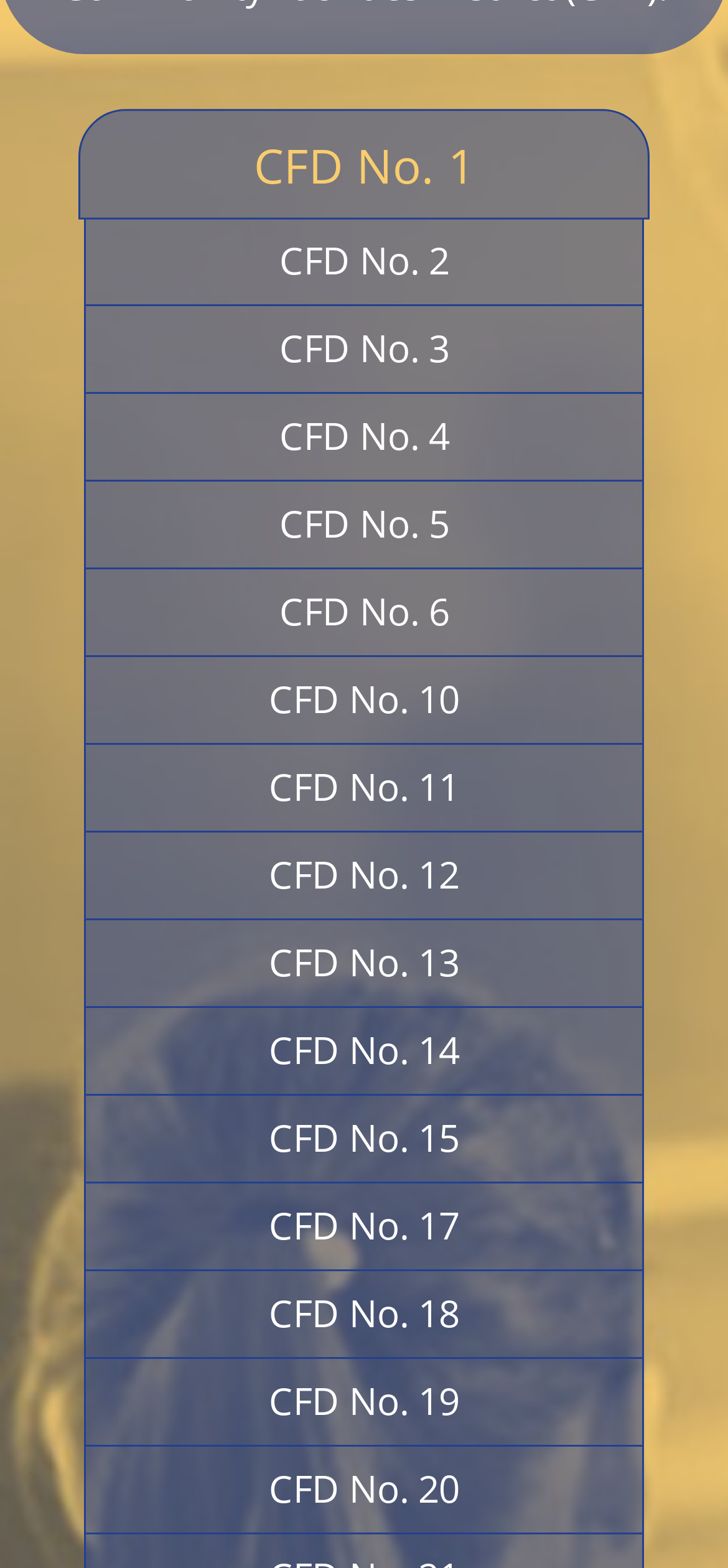Based on what you see in the screenshot, provide a thorough answer to this question: How many list items are displayed in the top half of the webpage?

By analyzing the y1 and y2 coordinates of the bounding boxes, I determined that the list items are evenly distributed vertically. Since there are 20 list items in total, the top half of the webpage would display approximately half of them, which is 10 list items.